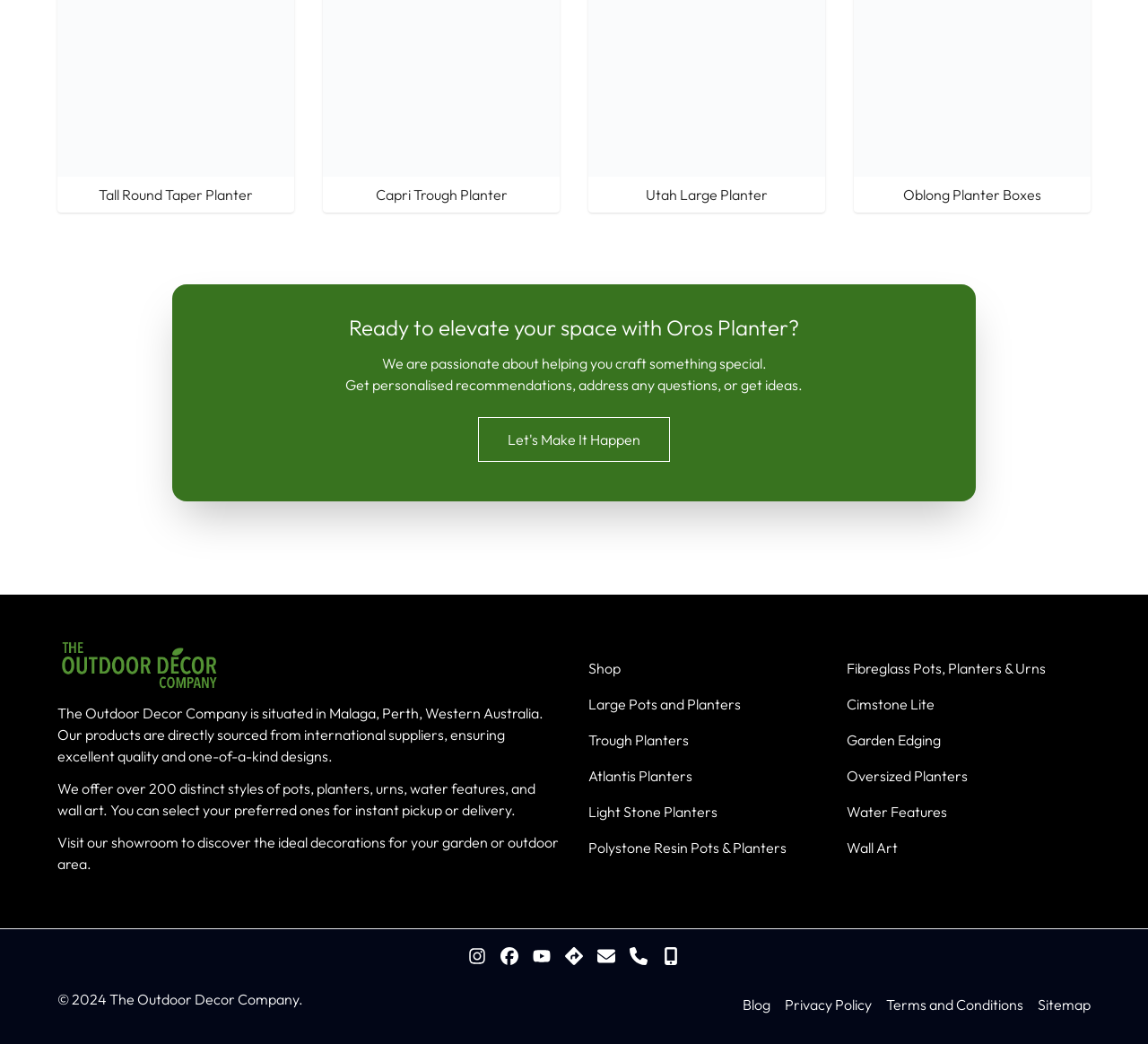What is the company's location?
Based on the image, respond with a single word or phrase.

Malaga, Perth, Western Australia